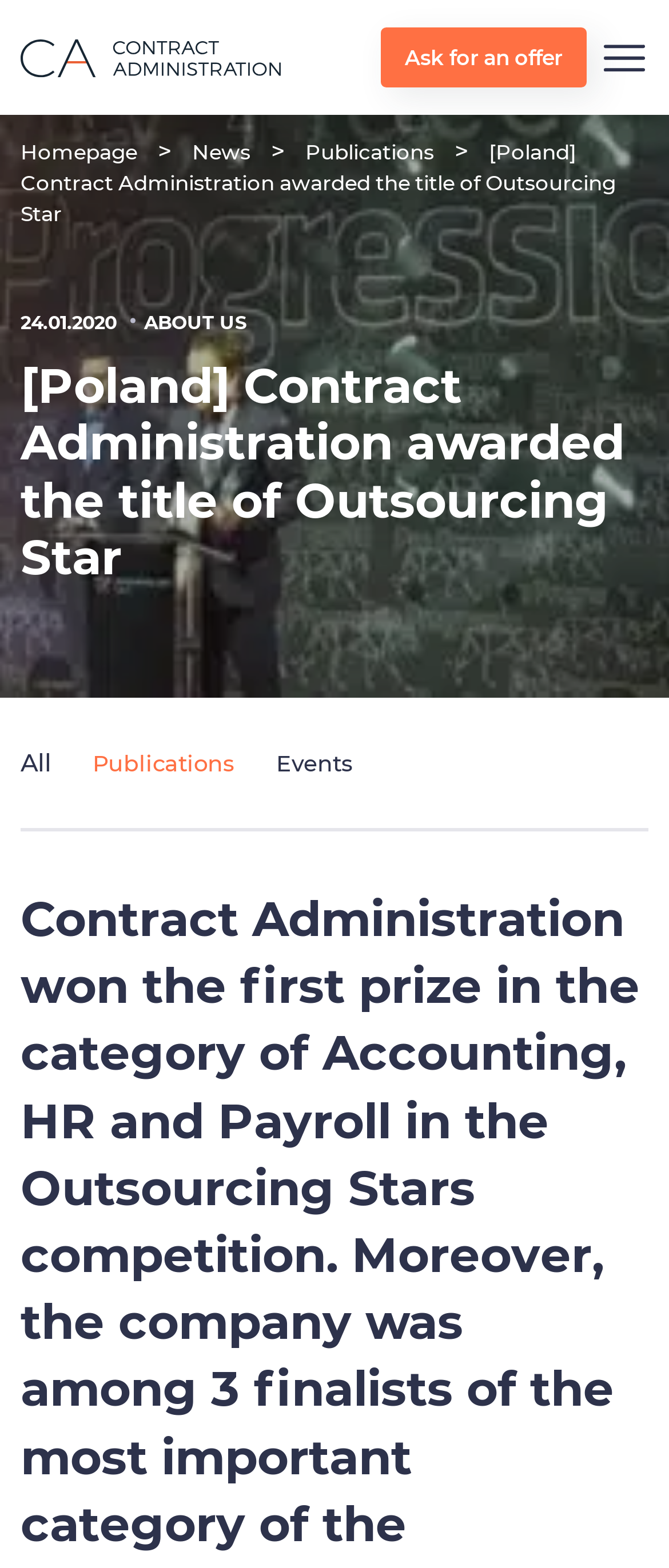What is the logo of the company?
Based on the image, give a concise answer in the form of a single word or short phrase.

Contract Administration